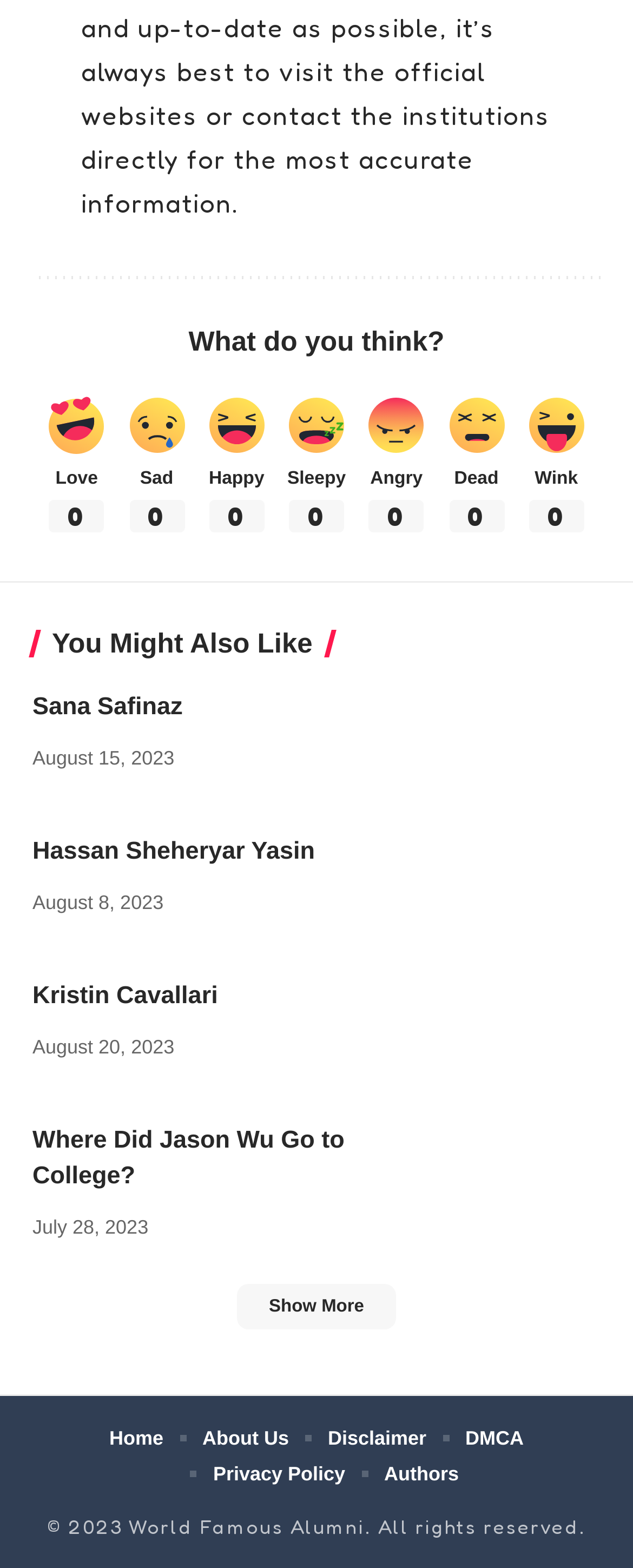What is the name of the first article listed?
Using the image, respond with a single word or phrase.

Sana Safinaz